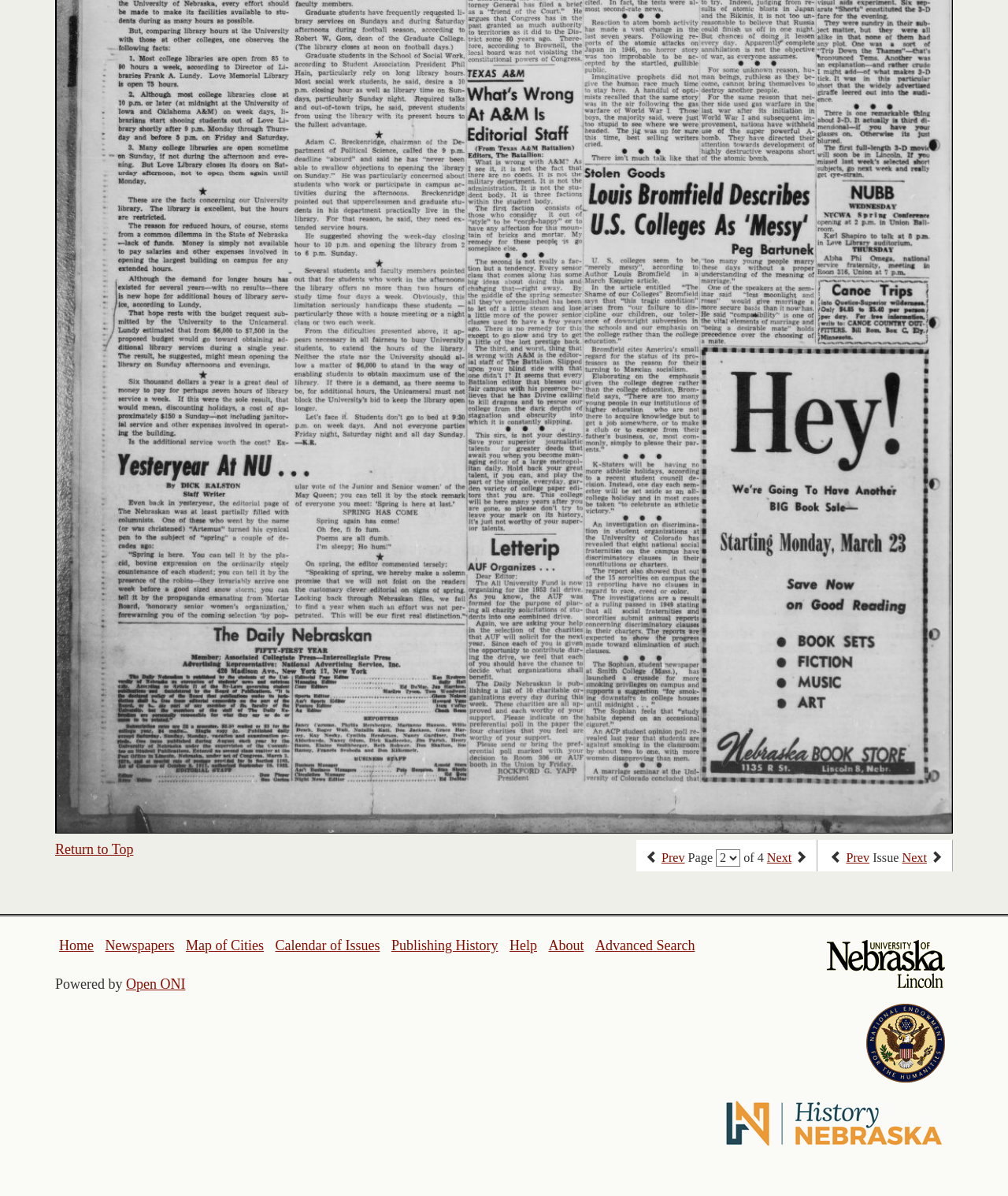Identify the bounding box coordinates for the element you need to click to achieve the following task: "go to home". Provide the bounding box coordinates as four float numbers between 0 and 1, in the form [left, top, right, bottom].

[0.059, 0.784, 0.093, 0.797]